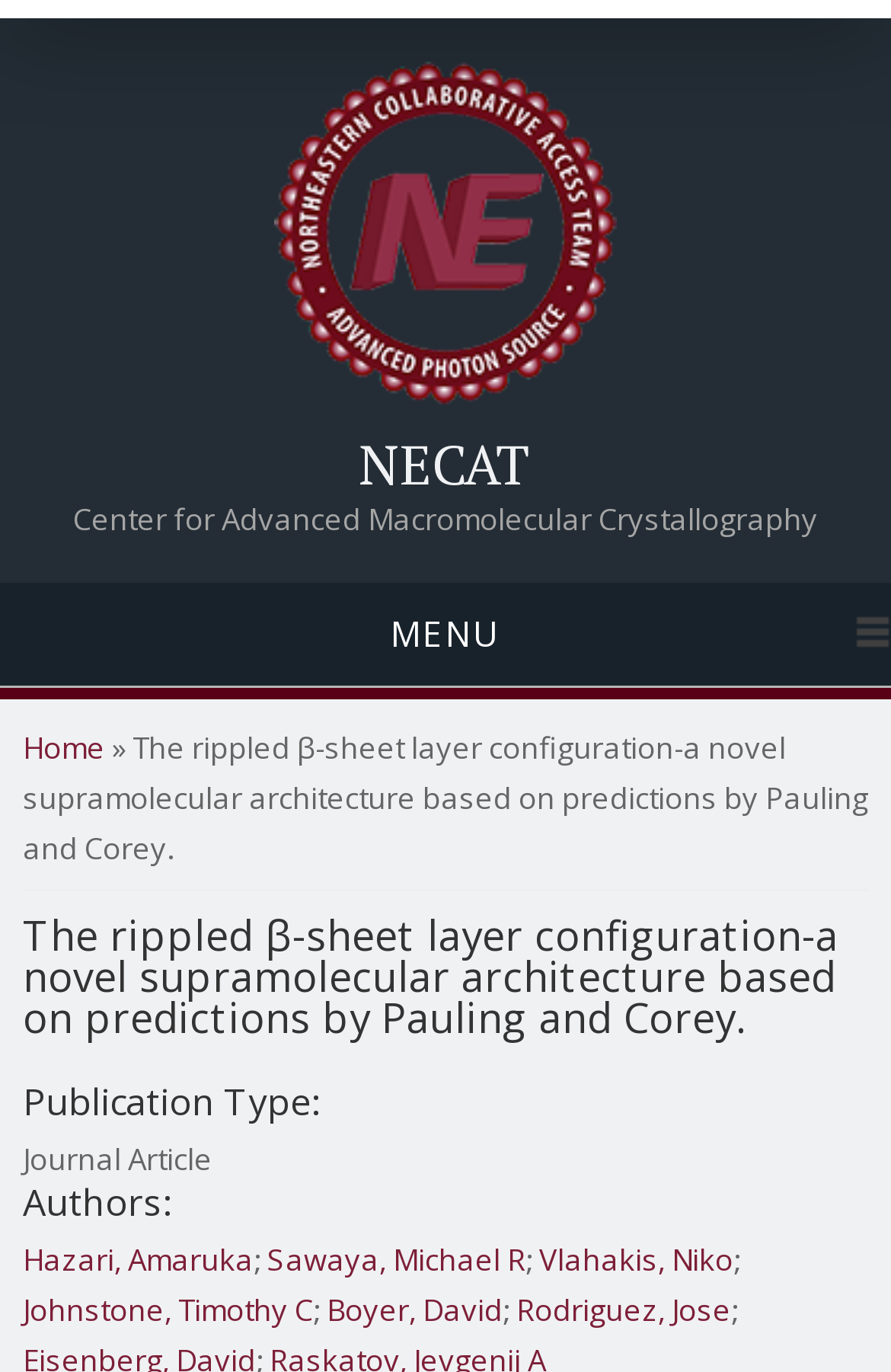What is the name of the center?
Using the visual information, respond with a single word or phrase.

NECAT Center